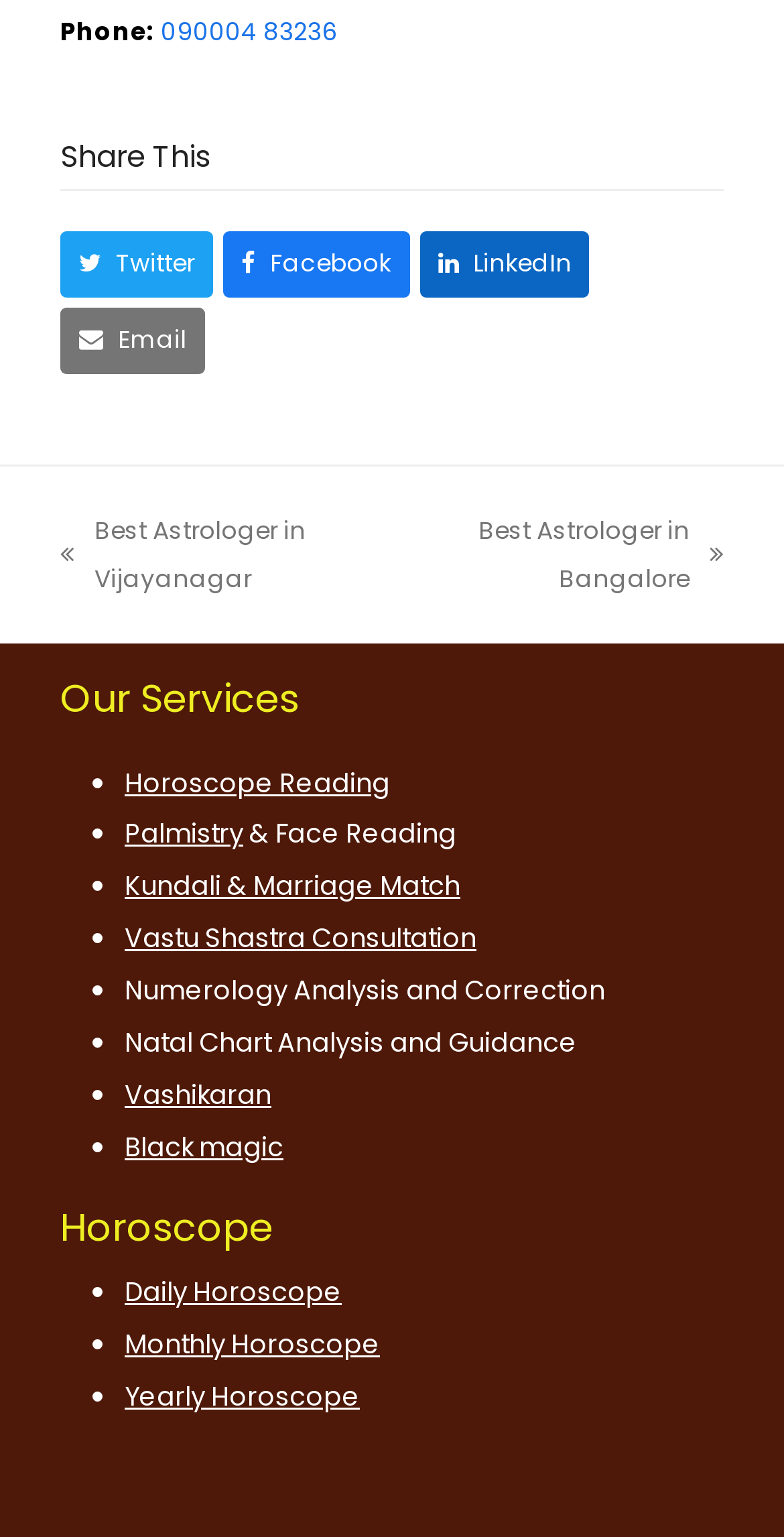Refer to the element description Vastu Shastra Consultation and identify the corresponding bounding box in the screenshot. Format the coordinates as (top-left x, top-left y, bottom-right x, bottom-right y) with values in the range of 0 to 1.

[0.159, 0.598, 0.608, 0.623]